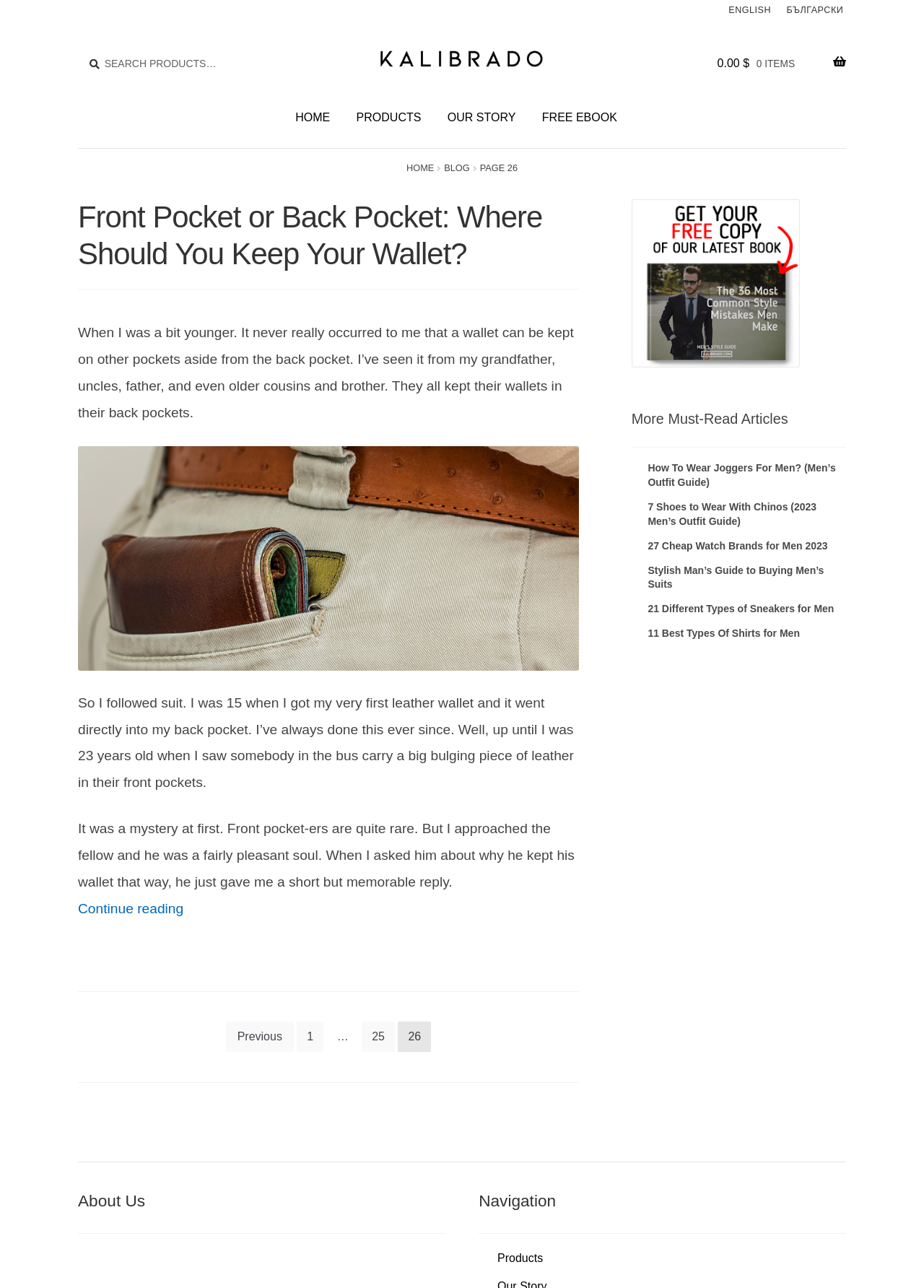Find the bounding box coordinates for the element that must be clicked to complete the instruction: "View more articles". The coordinates should be four float numbers between 0 and 1, indicated as [left, top, right, bottom].

[0.701, 0.359, 0.904, 0.379]